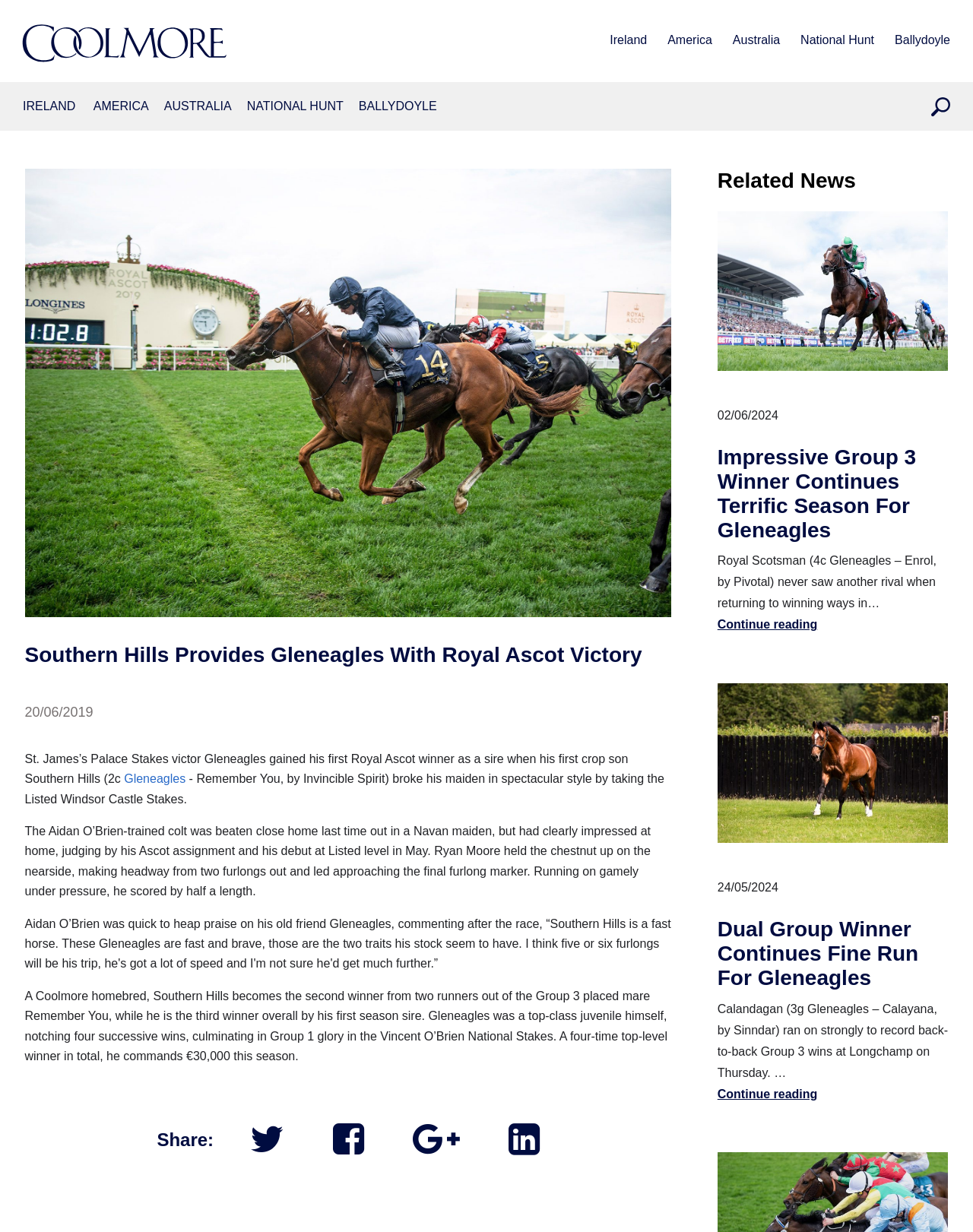Generate the text of the webpage's primary heading.

Southern Hills Provides Gleneagles With Royal Ascot Victory